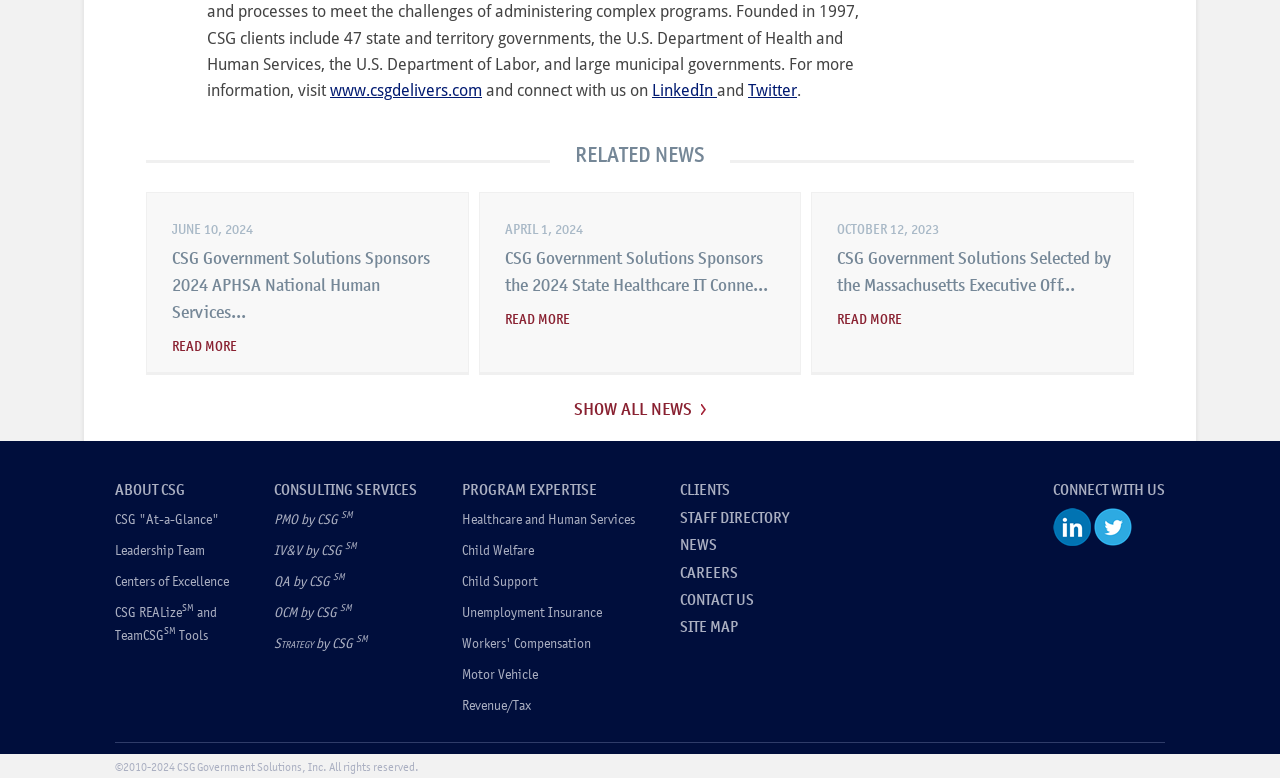Respond with a single word or phrase for the following question: 
What is the date of the first news article?

JUNE 10, 2024